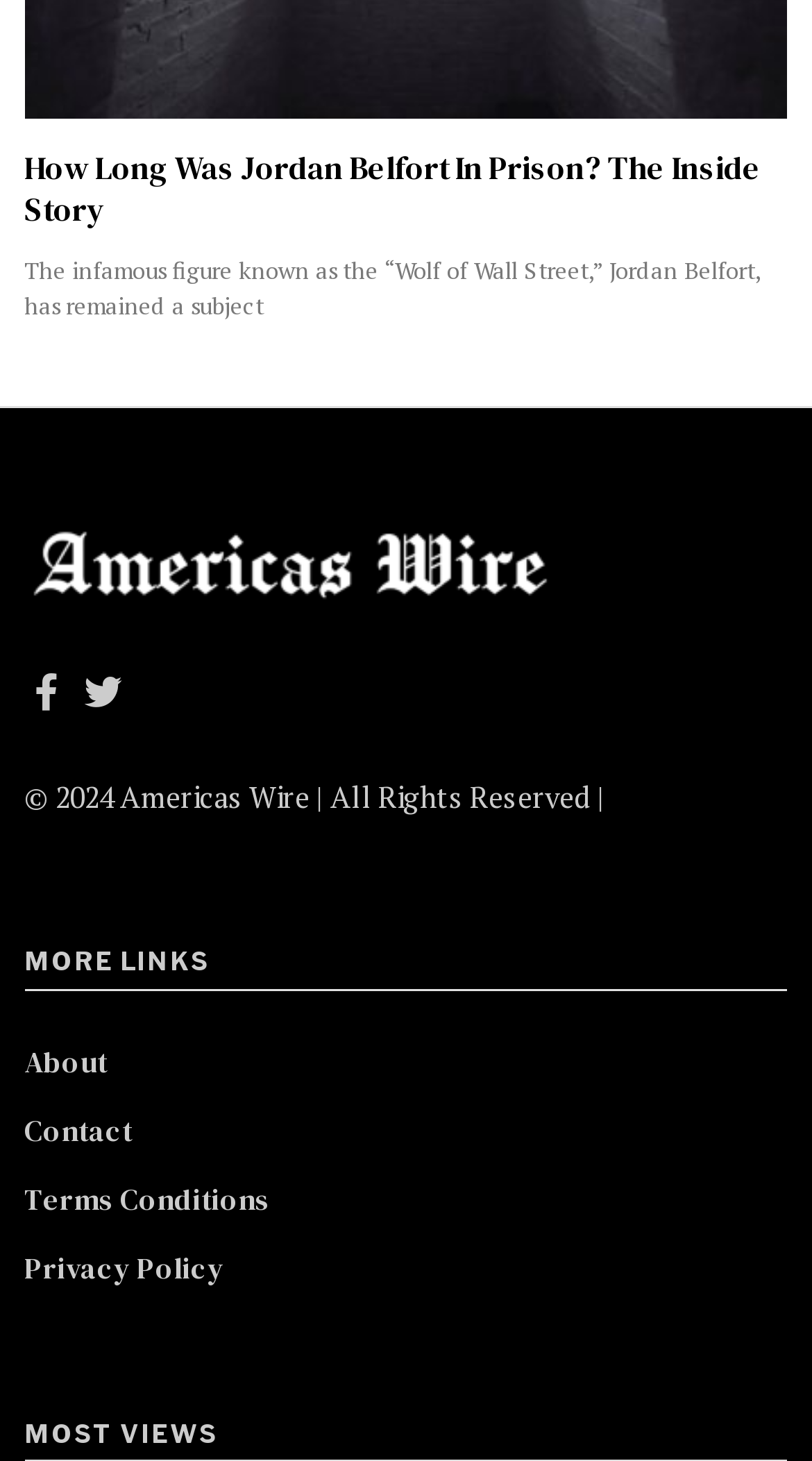Use a single word or phrase to answer the following:
What is the name of the infamous figure?

Jordan Belfort